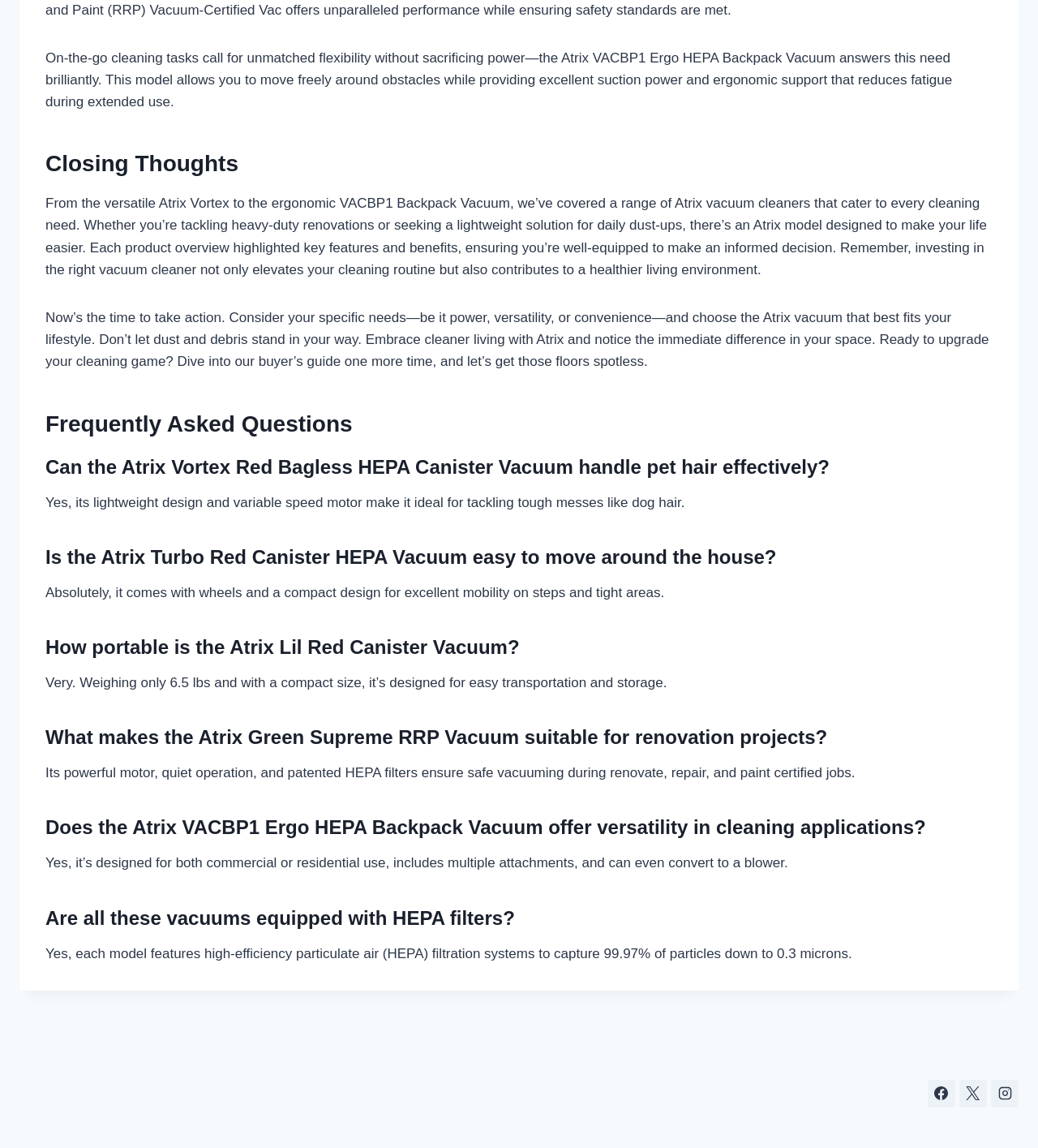Please provide the bounding box coordinate of the region that matches the element description: X. Coordinates should be in the format (top-left x, top-left y, bottom-right x, bottom-right y) and all values should be between 0 and 1.

[0.924, 0.94, 0.951, 0.964]